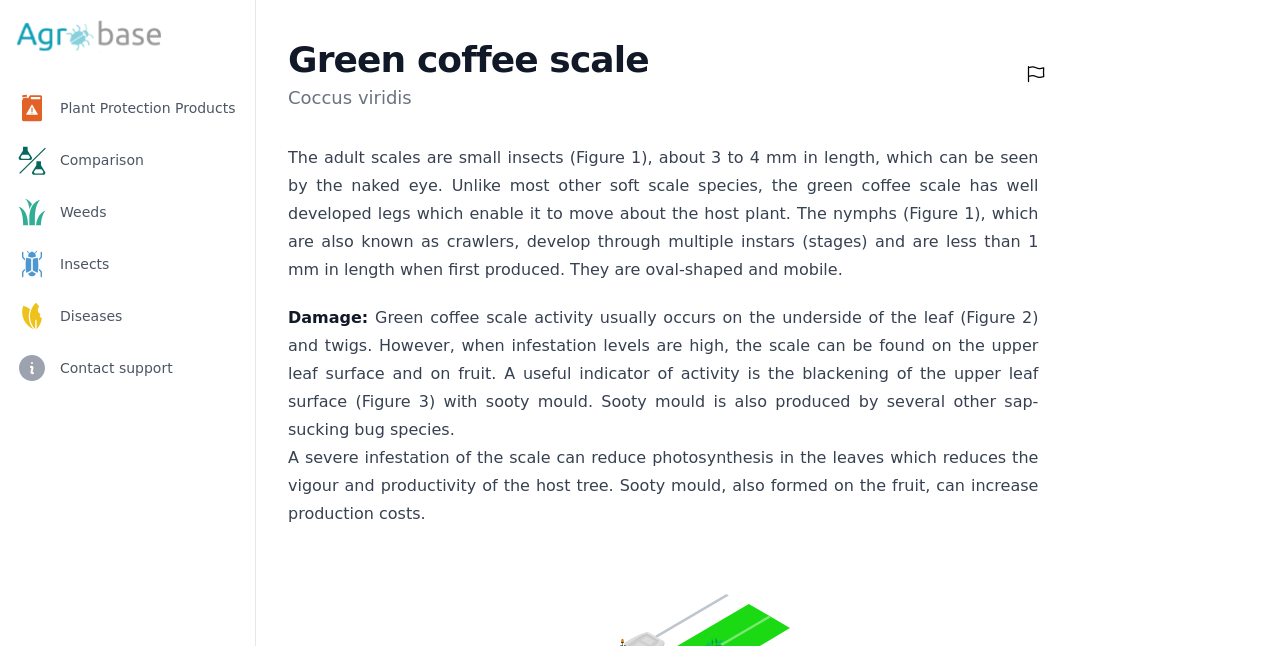Based on the provided description, "parent_node: Green coffee scale", find the bounding box of the corresponding UI element in the screenshot.

[0.796, 0.087, 0.824, 0.142]